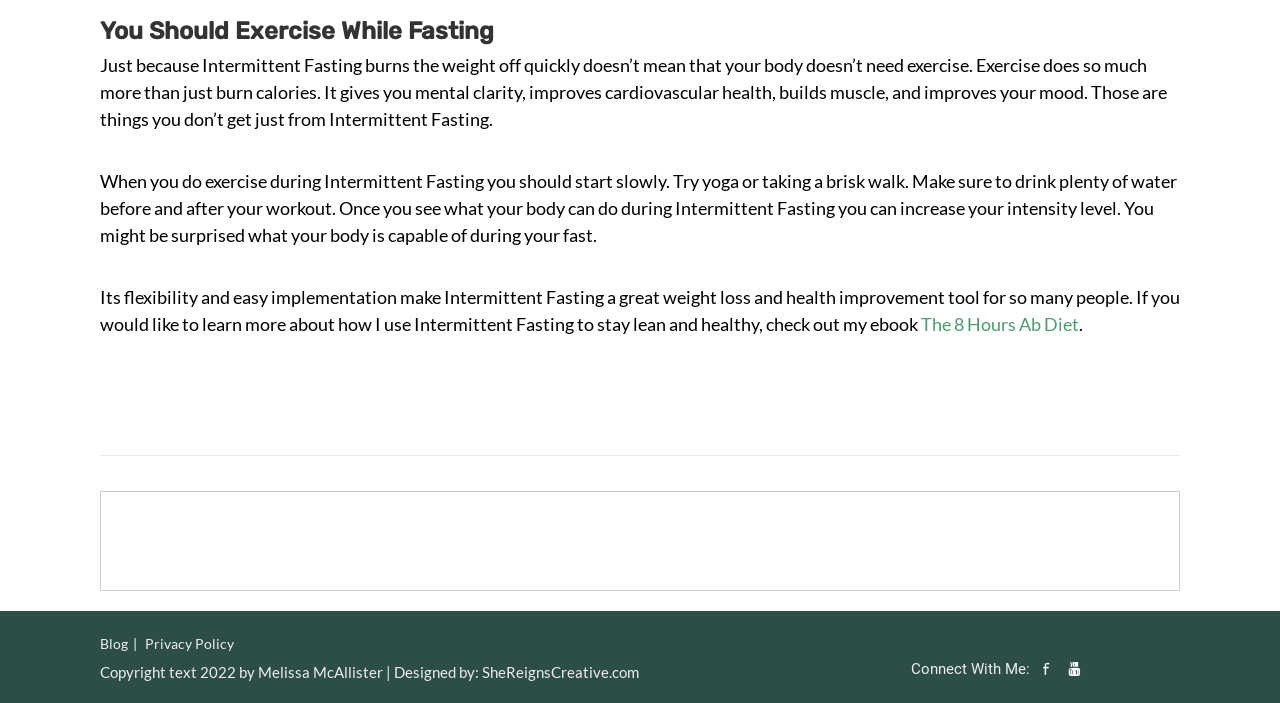Using the provided element description: "The 8 Hours Ab Diet", determine the bounding box coordinates of the corresponding UI element in the screenshot.

[0.72, 0.445, 0.843, 0.477]